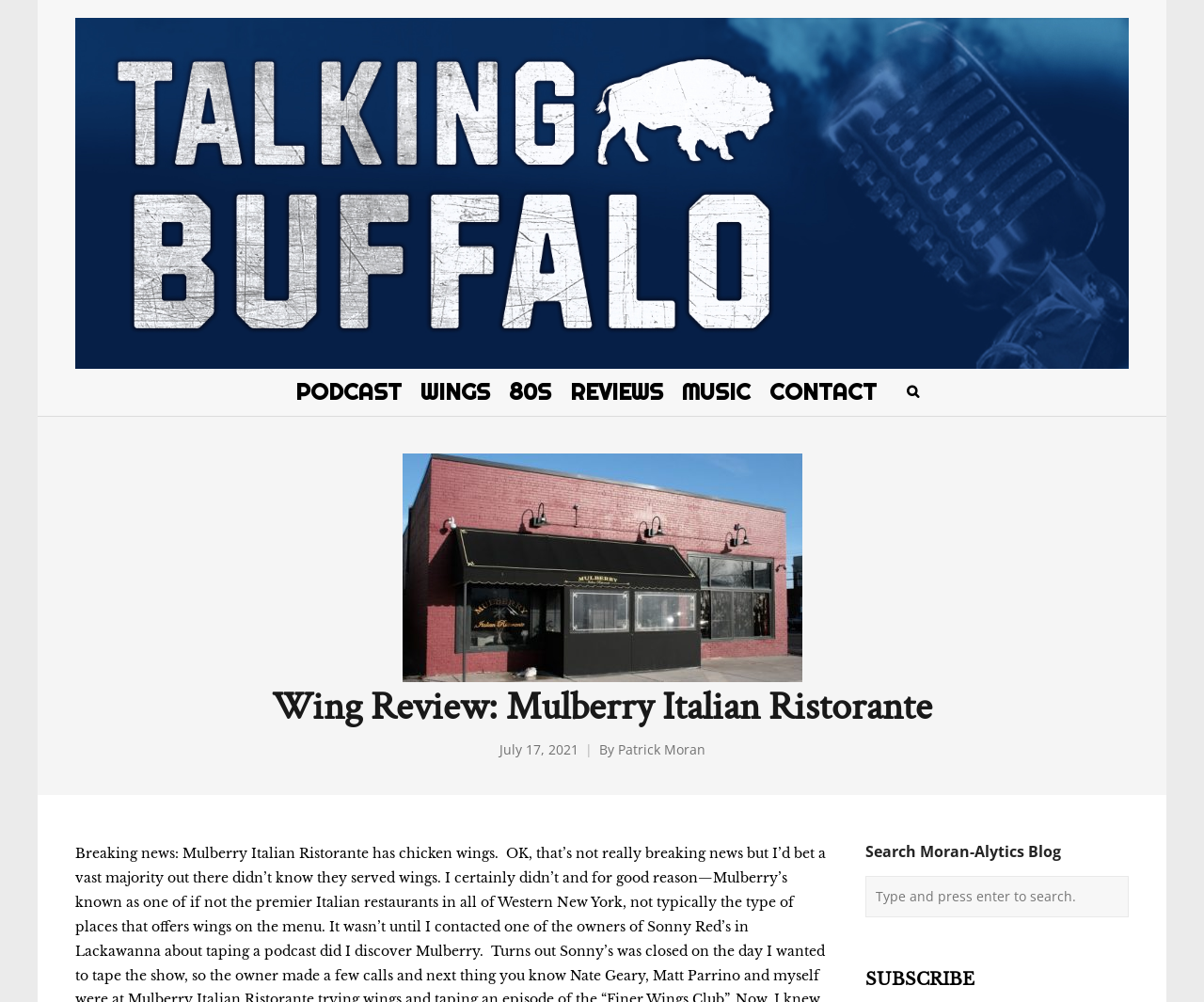Find the coordinates for the bounding box of the element with this description: "Patrick Moran".

[0.513, 0.74, 0.586, 0.756]